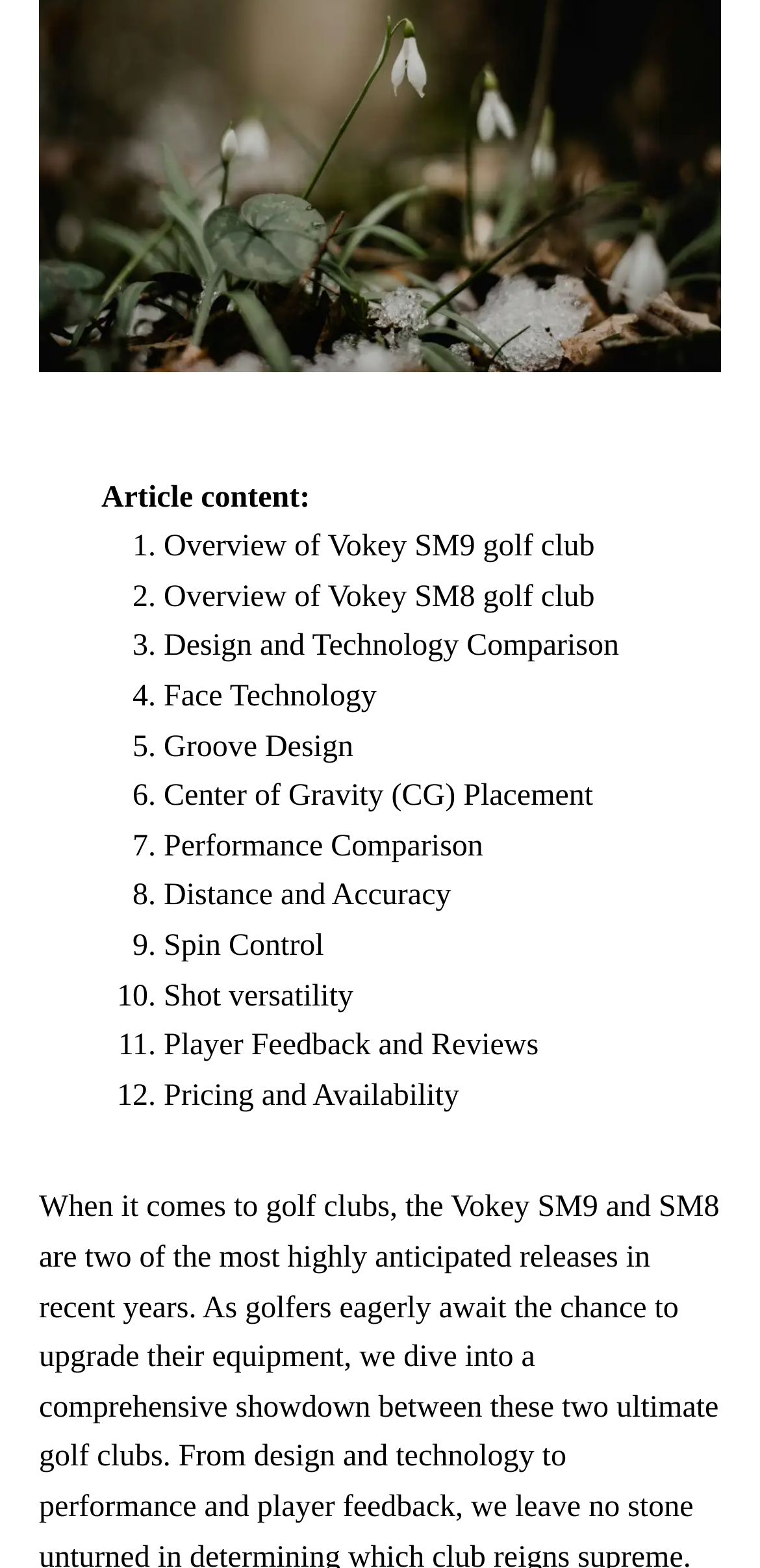Given the description of a UI element: "Center of Gravity (CG) Placement", identify the bounding box coordinates of the matching element in the webpage screenshot.

[0.215, 0.497, 0.78, 0.519]